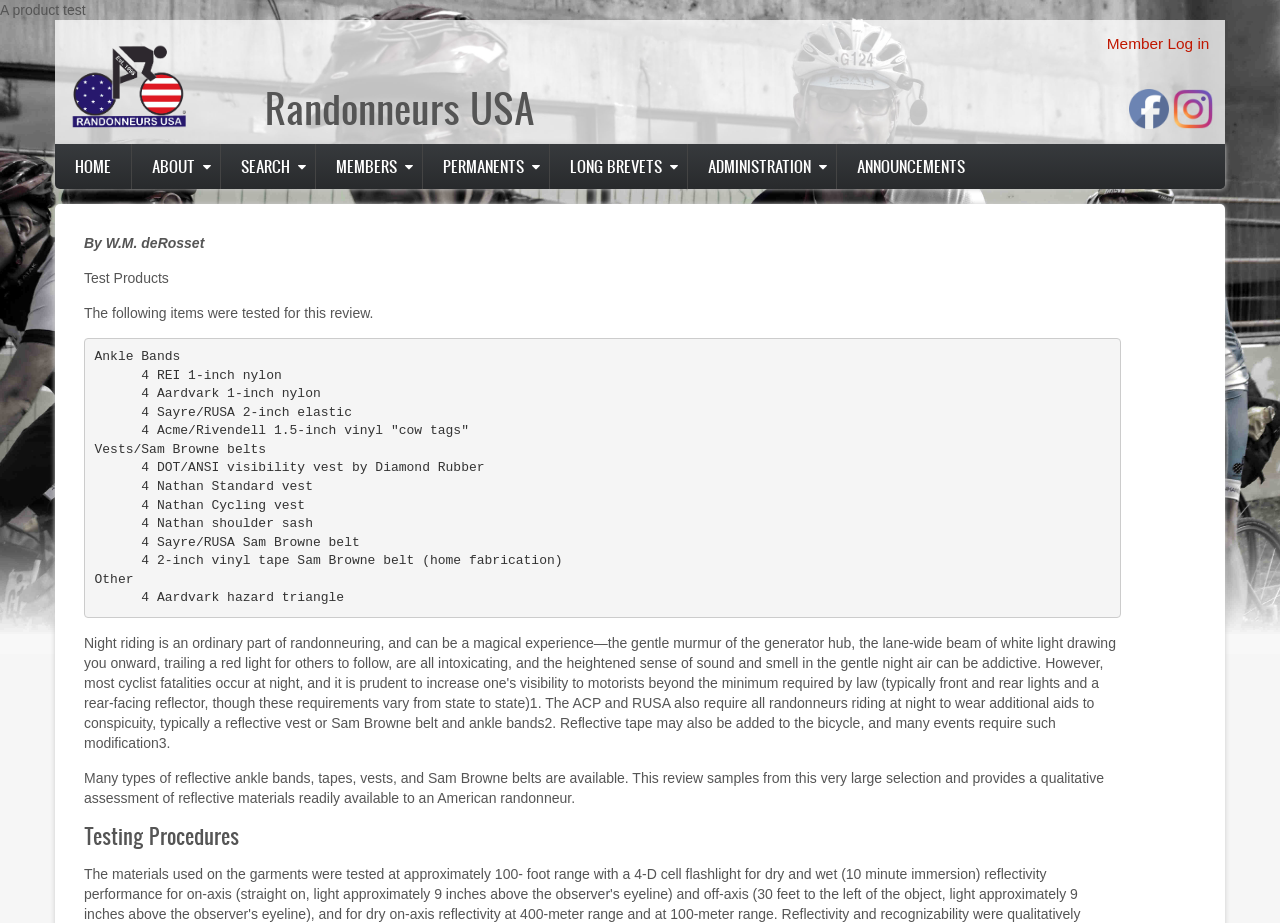What is the category of the 'Nathan Standard vest'?
Please look at the screenshot and answer in one word or a short phrase.

Vests/Sam Browne belts